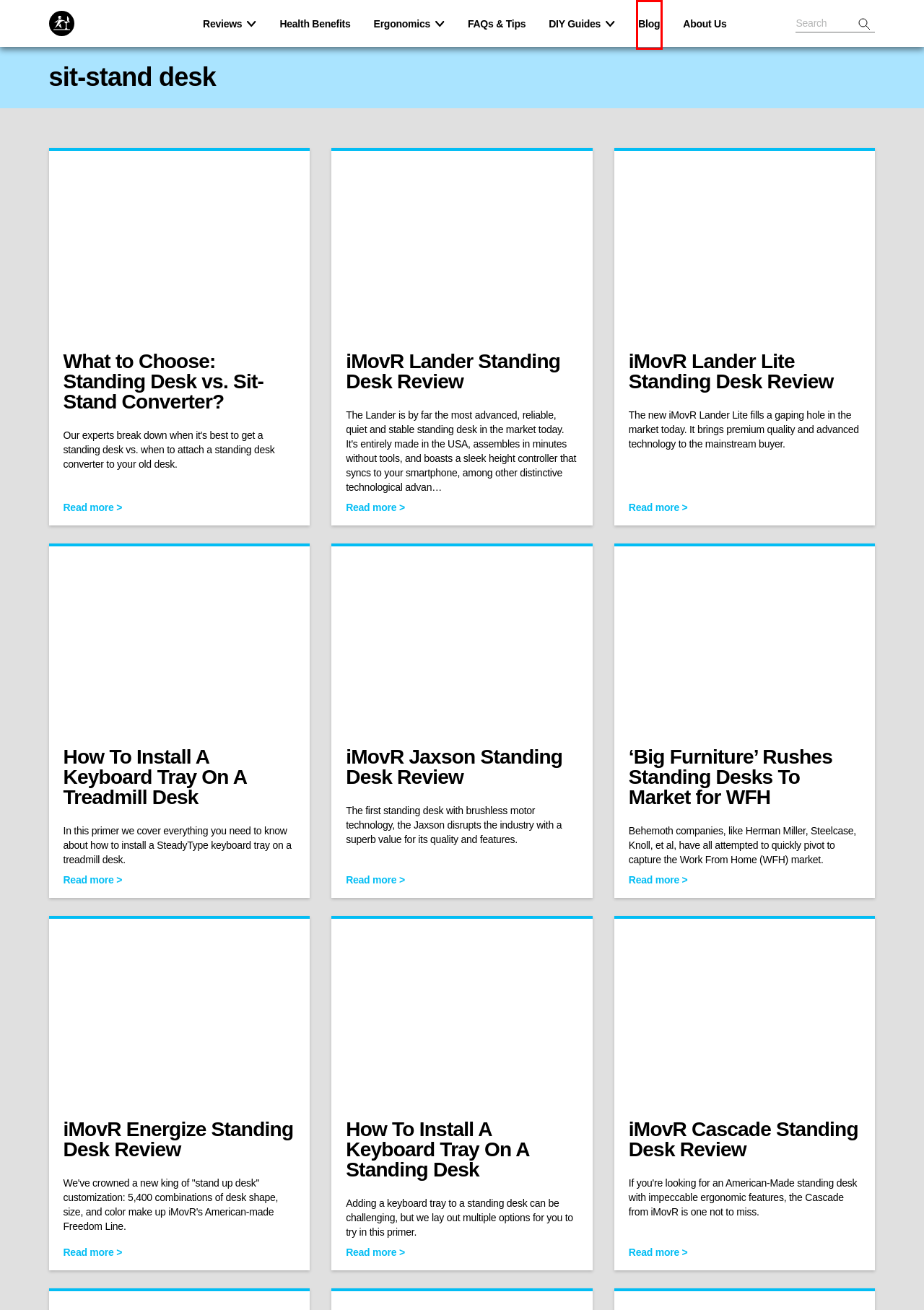Given a screenshot of a webpage with a red bounding box around an element, choose the most appropriate webpage description for the new page displayed after clicking the element within the bounding box. Here are the candidates:
A. How To Install A Keyboard Tray On A Treadmill Desk
B. iMovR Energize Standing Desk Review
C. How To Install A Keyboard Tray On A Standing Desk
D. DIY Treadmill Desk Options
E. iMovR Lander Standing Desk Review | We Lab Tested It
F. Treadmill Desk Reviews | Walking Desks | Standing Desks
G. 'Big Furniture' Rushes Standing Desks To Market for WFH
H. Blog Archives | Expert Reviews of Standing Desks & More

H